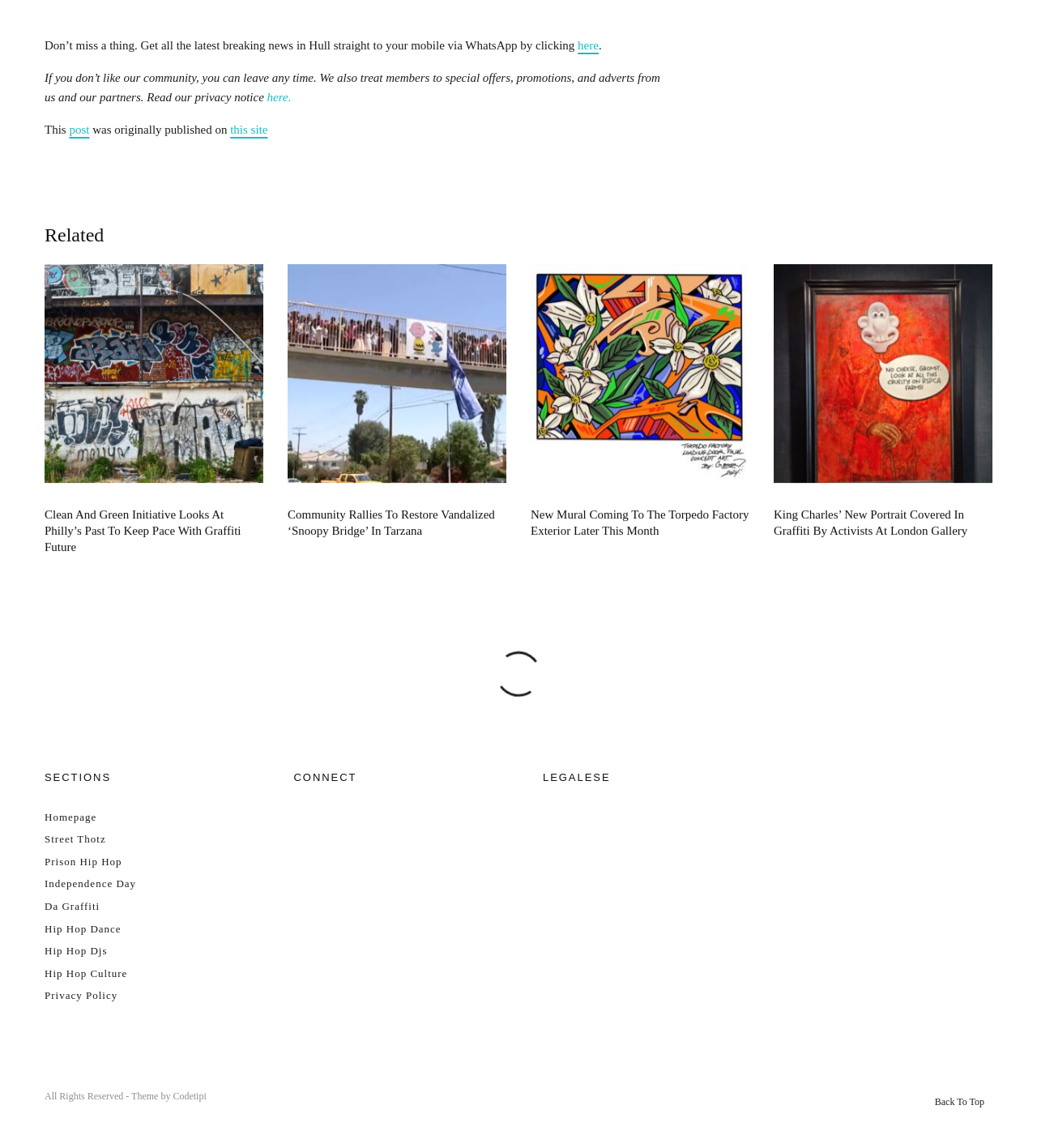Reply to the question with a single word or phrase:
What is the topic of the first article?

Clean And Green Initiative